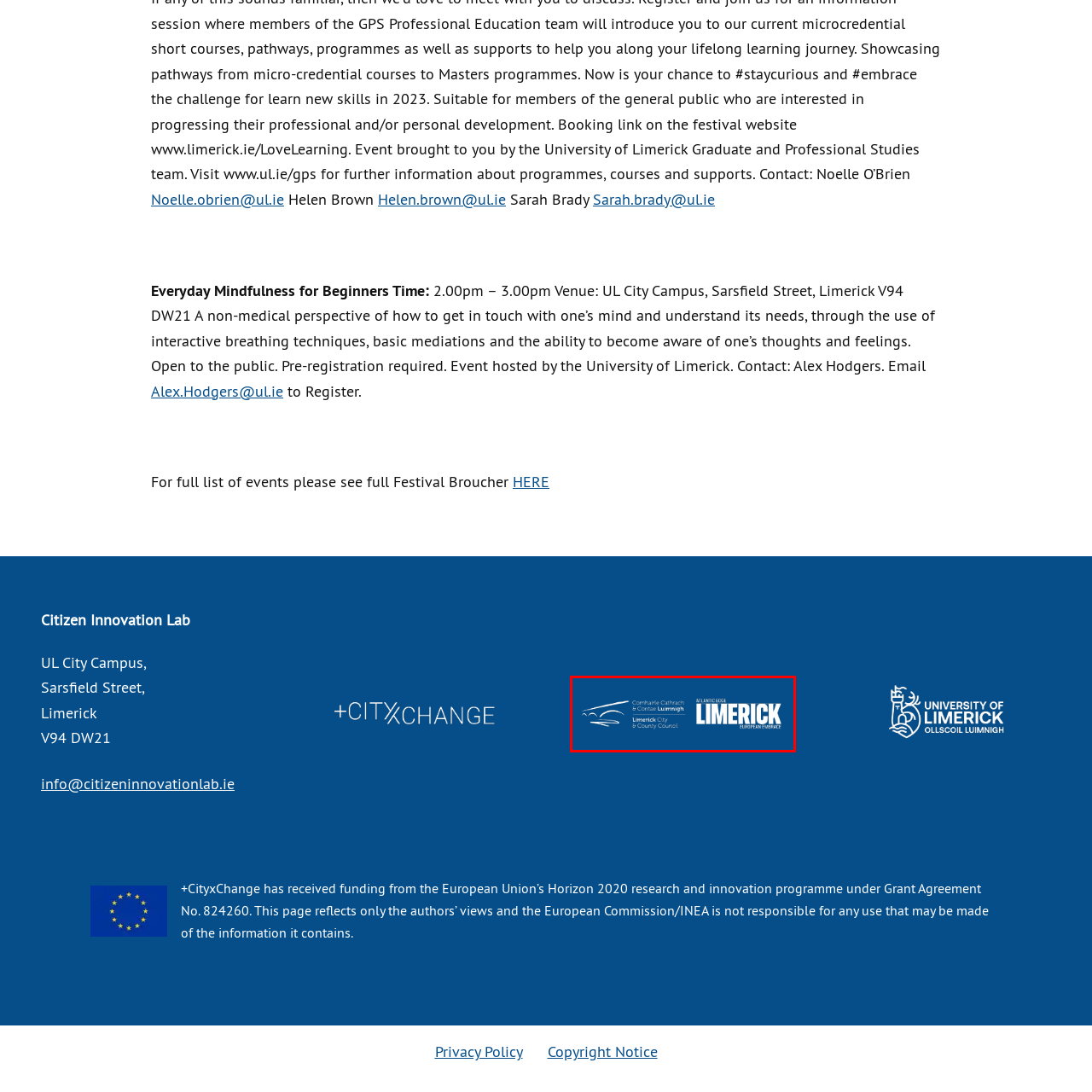What is the font style of the text 'Limerick City & County Council'?
Inspect the image enclosed in the red bounding box and provide a thorough answer based on the information you see.

The caption describes the font style of the text 'Limerick City & County Council' as clean and modern, suggesting a sleek and contemporary typography.